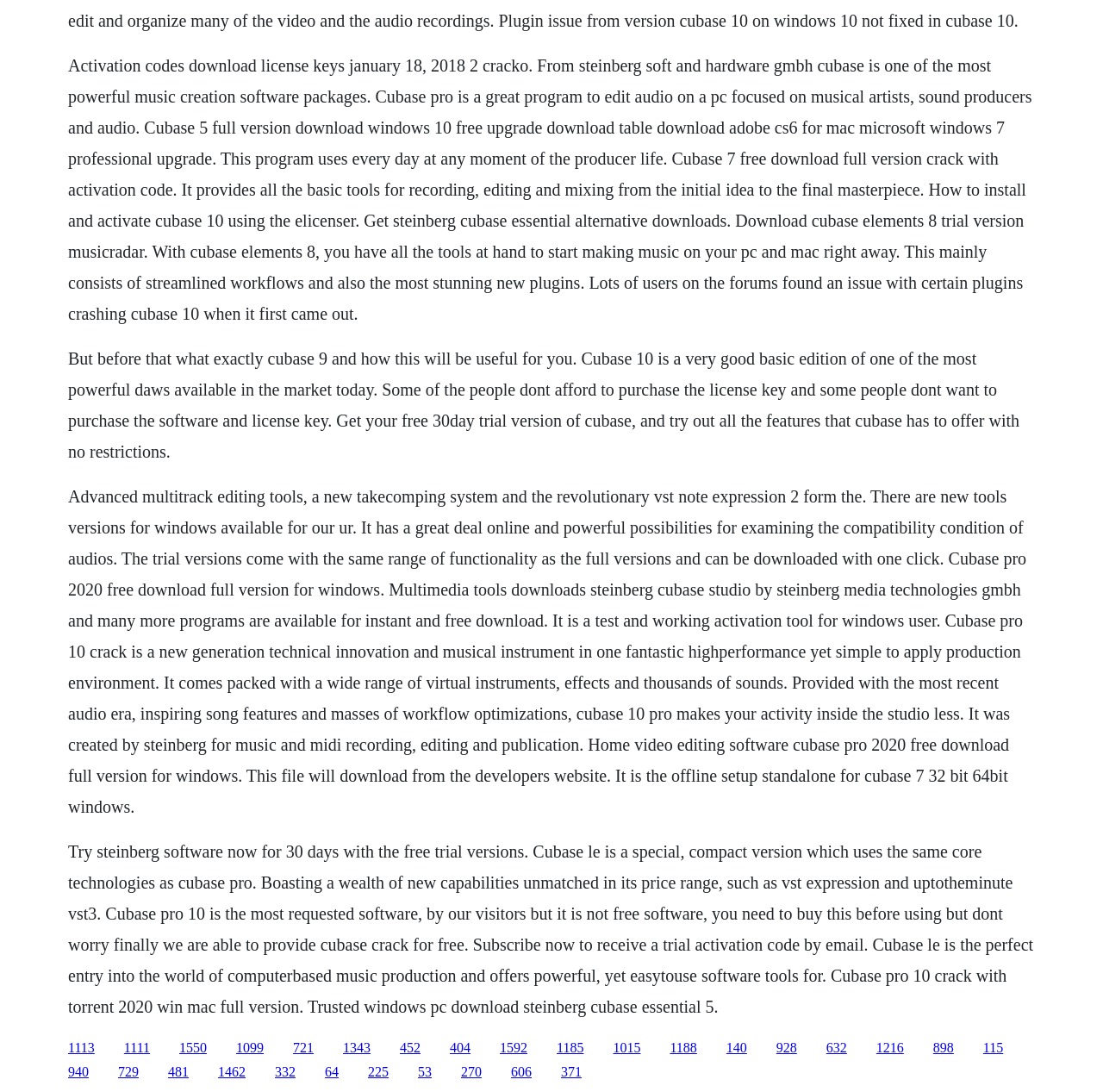Please determine the bounding box coordinates of the element to click on in order to accomplish the following task: "Try Steinberg software now for 30 days with the free trial versions". Ensure the coordinates are four float numbers ranging from 0 to 1, i.e., [left, top, right, bottom].

[0.062, 0.771, 0.937, 0.93]